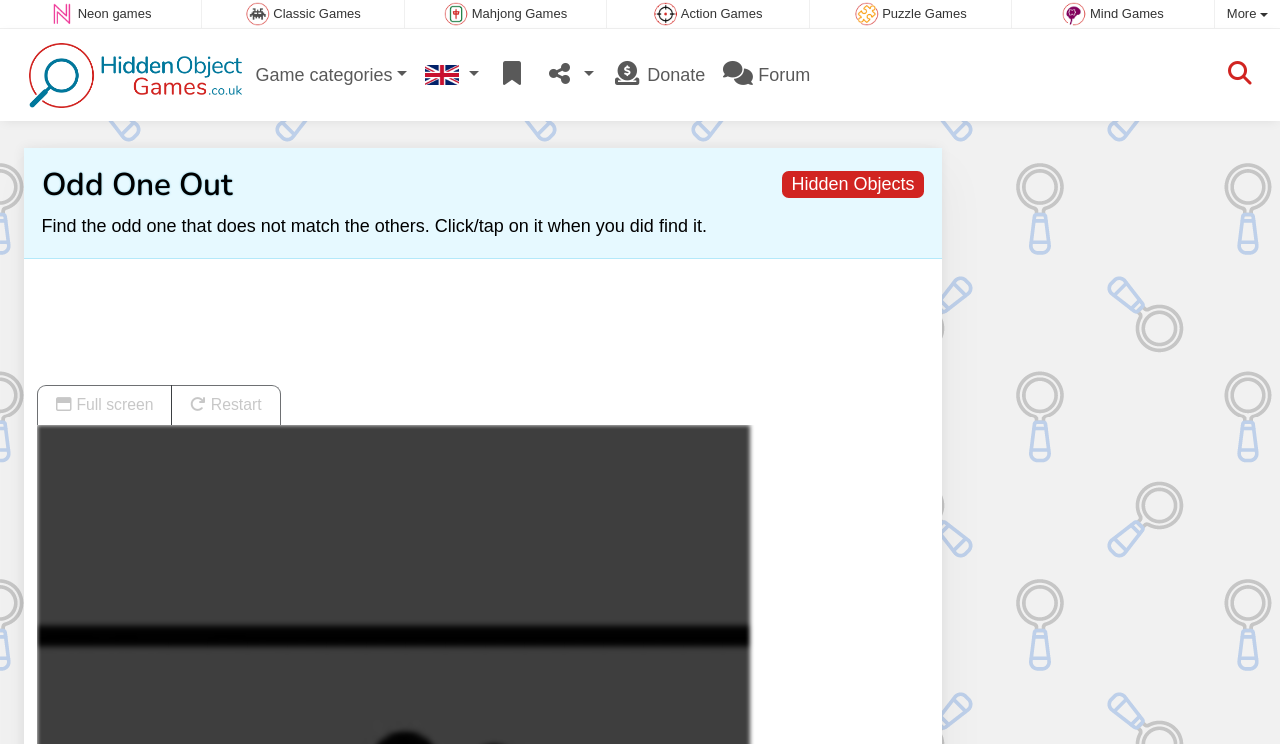Provide an in-depth description of the elements and layout of the webpage.

The webpage is a game page for "Odd One Out", a hidden object game. At the top left, there are six links to different game categories: Neon games, Classic Games, Mahjong Games, Action Games, Puzzle Games, and Mind Games. To the right of these links, there is a "More" button. 

Below these links, there is a prominent link to "Hidden Object games" with an accompanying image. On the right side of the page, there are several links and icons, including "Game categories", "Hidden Object games", and icons for donating, accessing the forum, and more.

The main game title "Odd One Out" is displayed prominently in the middle of the page, with a brief instruction below it: "Find the odd one that does not match the others. Click/tap on it when you did find it." 

At the bottom left of the page, there are two disabled buttons: "Full screen" and "Restart".